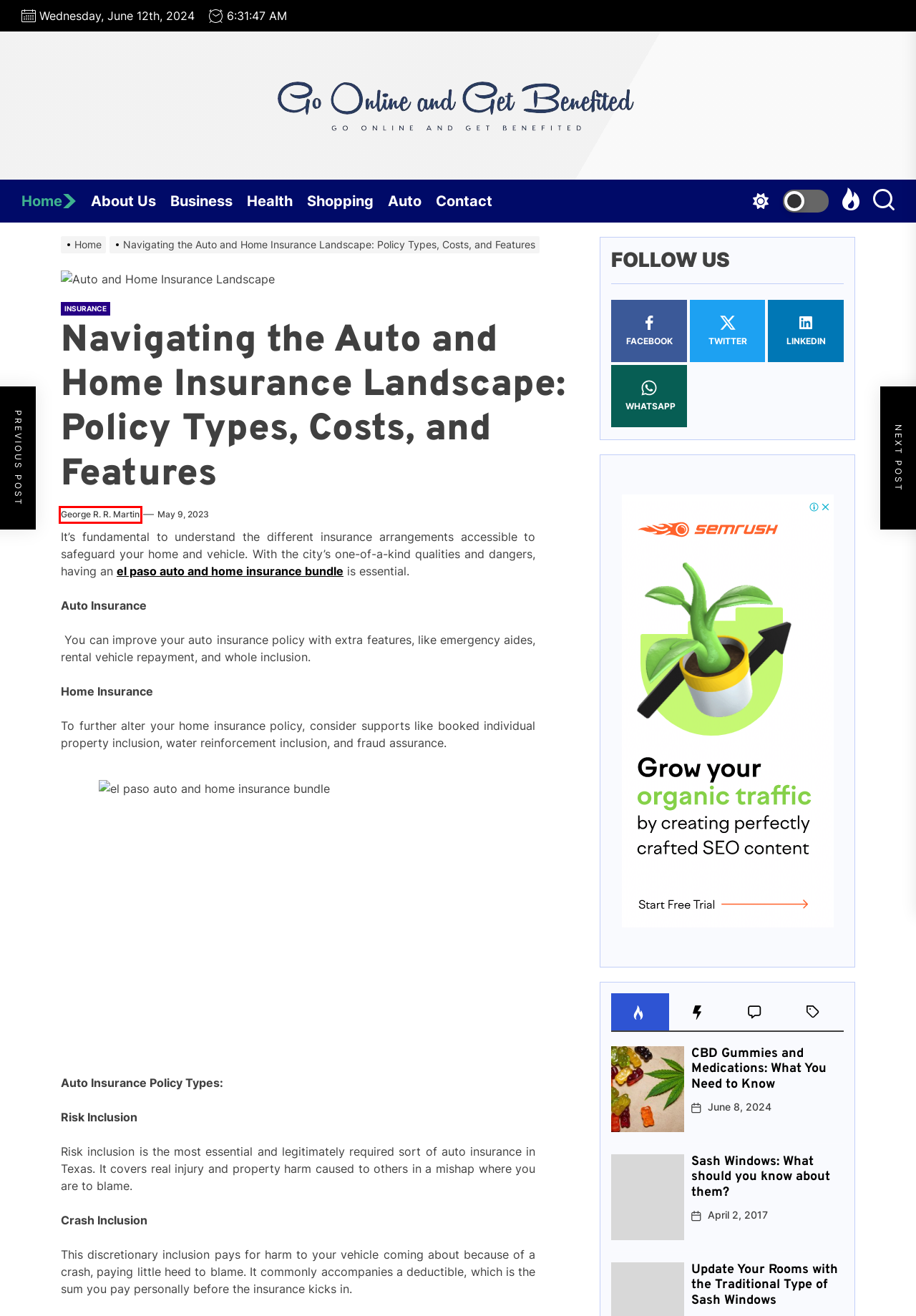A screenshot of a webpage is given, featuring a red bounding box around a UI element. Please choose the webpage description that best aligns with the new webpage after clicking the element in the bounding box. These are the descriptions:
A. CBD Gummies and Medications: What You Need to Know – Go Online and Get Benefited
B. Update Your Rooms with the Traditional Type of Sash Windows – Go Online and Get Benefited
C. June 8, 2024 – Go Online and Get Benefited
D. El Paso Auto and Home Insurance Bundle | We Find You The Best Rates
E. Insurance – Go Online and Get Benefited
F. May 9, 2023 – Go Online and Get Benefited
G. Auto – Go Online and Get Benefited
H. George R. R. Martin – Go Online and Get Benefited

H